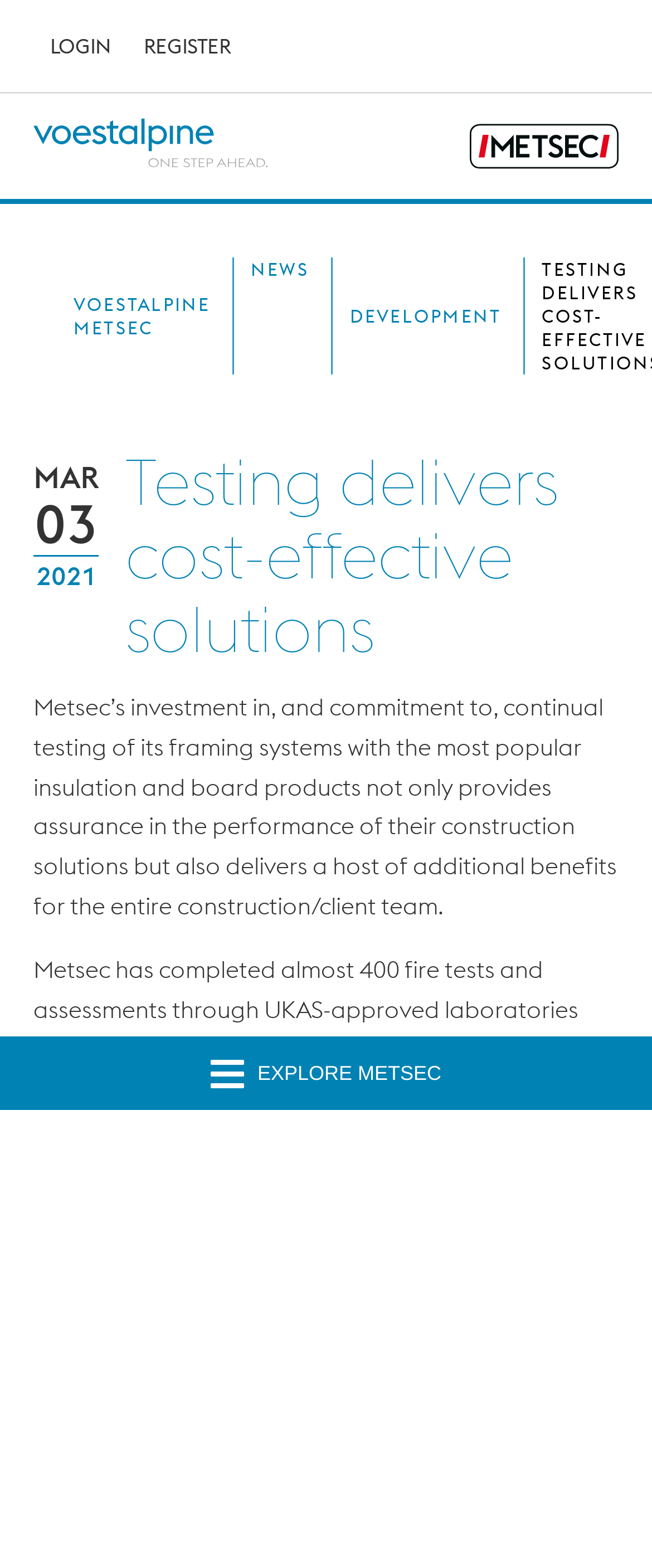Please determine the bounding box coordinates of the element to click in order to execute the following instruction: "Search for something". The coordinates should be four float numbers between 0 and 1, specified as [left, top, right, bottom].

[0.0, 0.127, 1.0, 0.233]